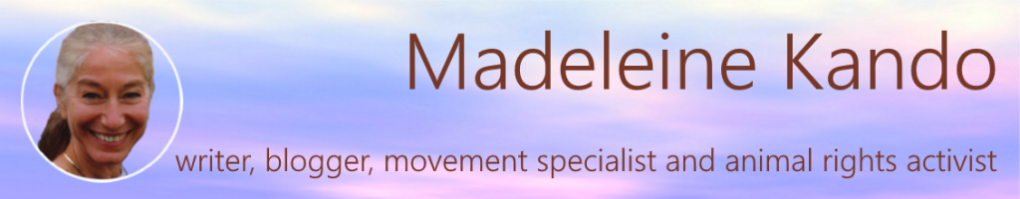Describe thoroughly the contents of the image.

The image features Madeleine Kando, a prominent writer, blogger, movement specialist, and dedicated animal rights activist. She is depicted within a soft, pastel-hued background that enhances her approachable and warm demeanor. Kando's smile radiates warmth and kindness, inviting viewers to connect with her work and values. Above her image, her name is elegantly displayed in a larger, flowing font, underscoring her identity and contributions to advocacy and writing. Below her name, a brief description highlights her multifaceted roles, emphasizing her commitment to social issues and engagement in various movements. This visual representation serves to reflect her passion and the essence of her work in uplifting voices for both people and animals.